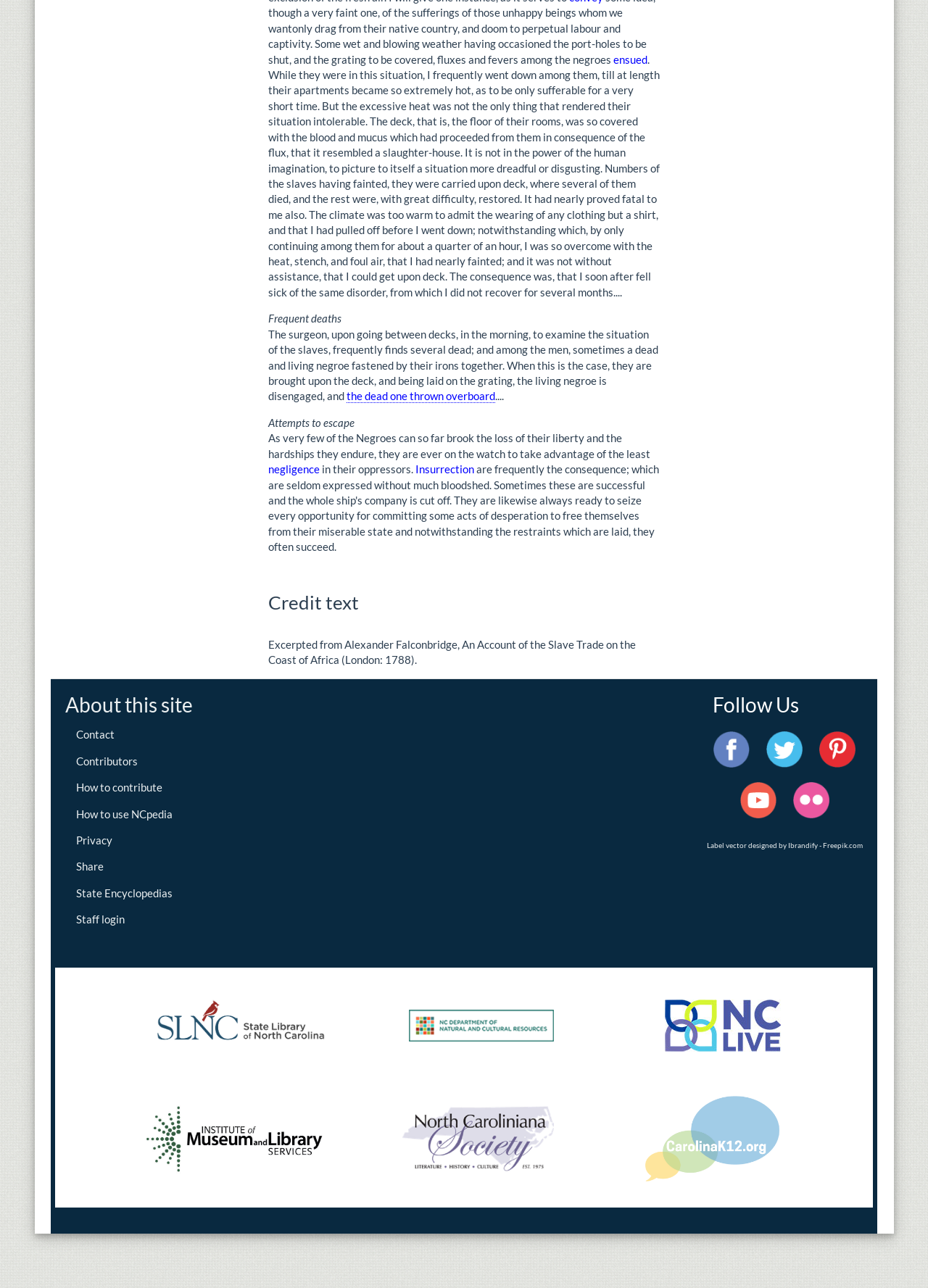Give a short answer using one word or phrase for the question:
What is the name of the organization that contributed to the website?

State Library of North Carolina